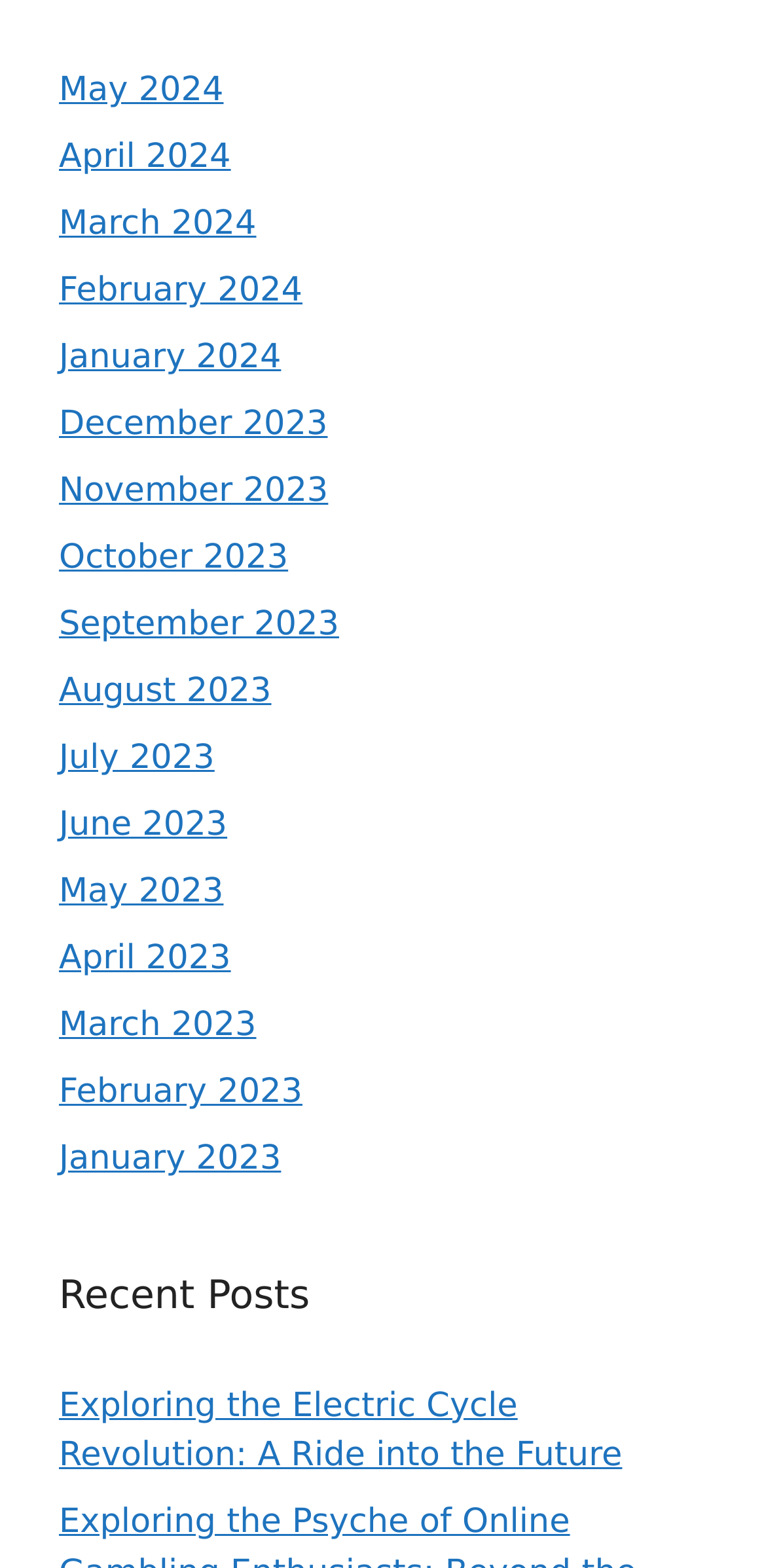Identify the bounding box for the described UI element: "May 2024".

[0.077, 0.046, 0.292, 0.071]